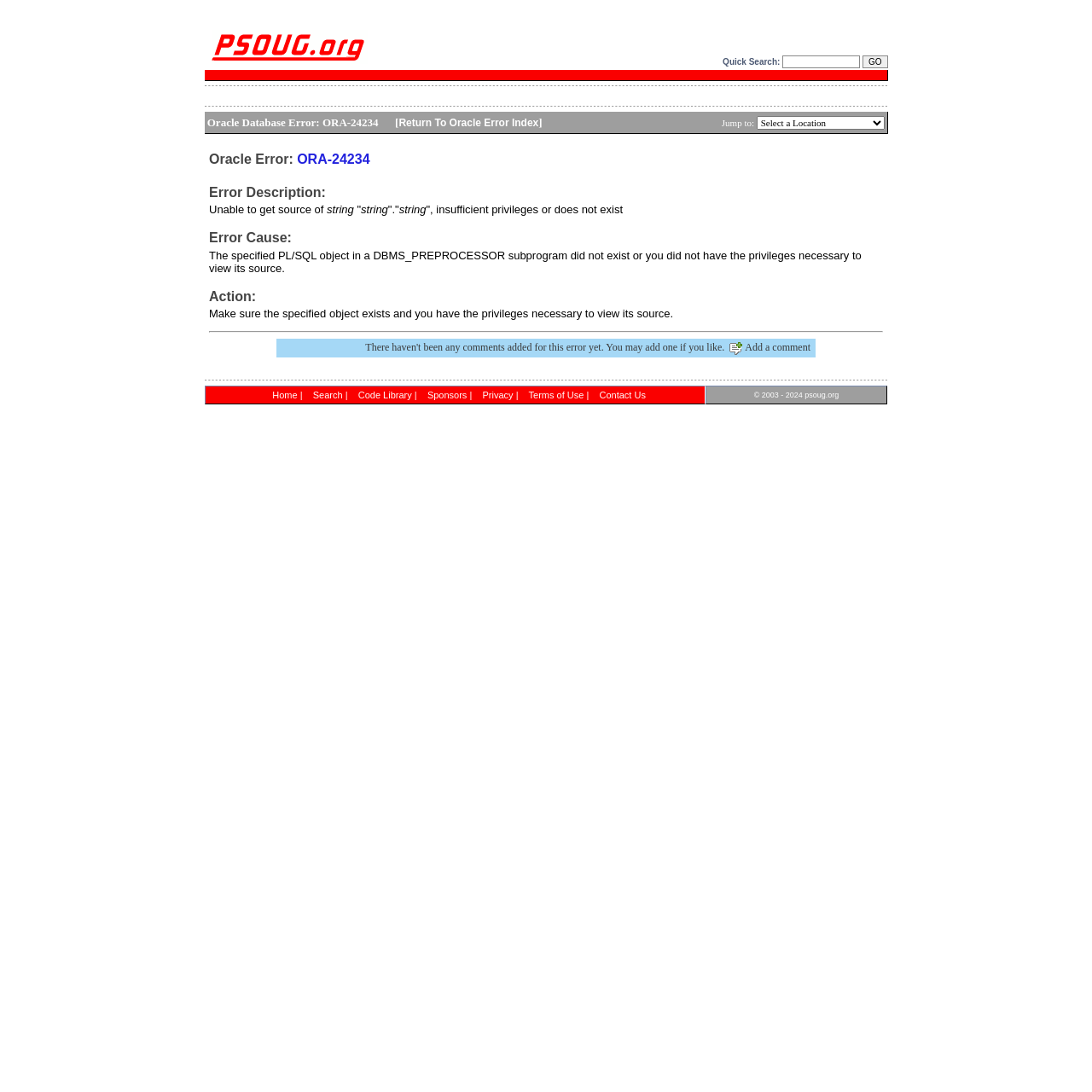Describe all the key features of the webpage in detail.

This webpage is about an Oracle database error, specifically ORA-24234: Unable to get source of string. At the top, there is a quick search bar with a "GO" button, allowing users to search for specific errors. 

Below the search bar, there is a table with a link to "Return To Oracle Error Index" and a dropdown menu to select a location. 

The main content of the page is divided into sections. The first section describes the error, stating that it occurs when a specified PL/SQL object in a DBMS_PREPROCESSOR subprogram does not exist or the user does not have the necessary privileges to view its source. 

The second section provides an action to resolve the error, which is to ensure the specified object exists and the user has the necessary privileges to view its source. 

There is a horizontal separator line below the action section, followed by a section that allows users to add comments about the error. This section includes an image and a link to add a comment.

At the bottom of the page, there is a footer with links to various pages, including Home, Search, Code Library, Sponsors, Privacy, Terms of Use, and Contact Us, as well as a copyright notice.